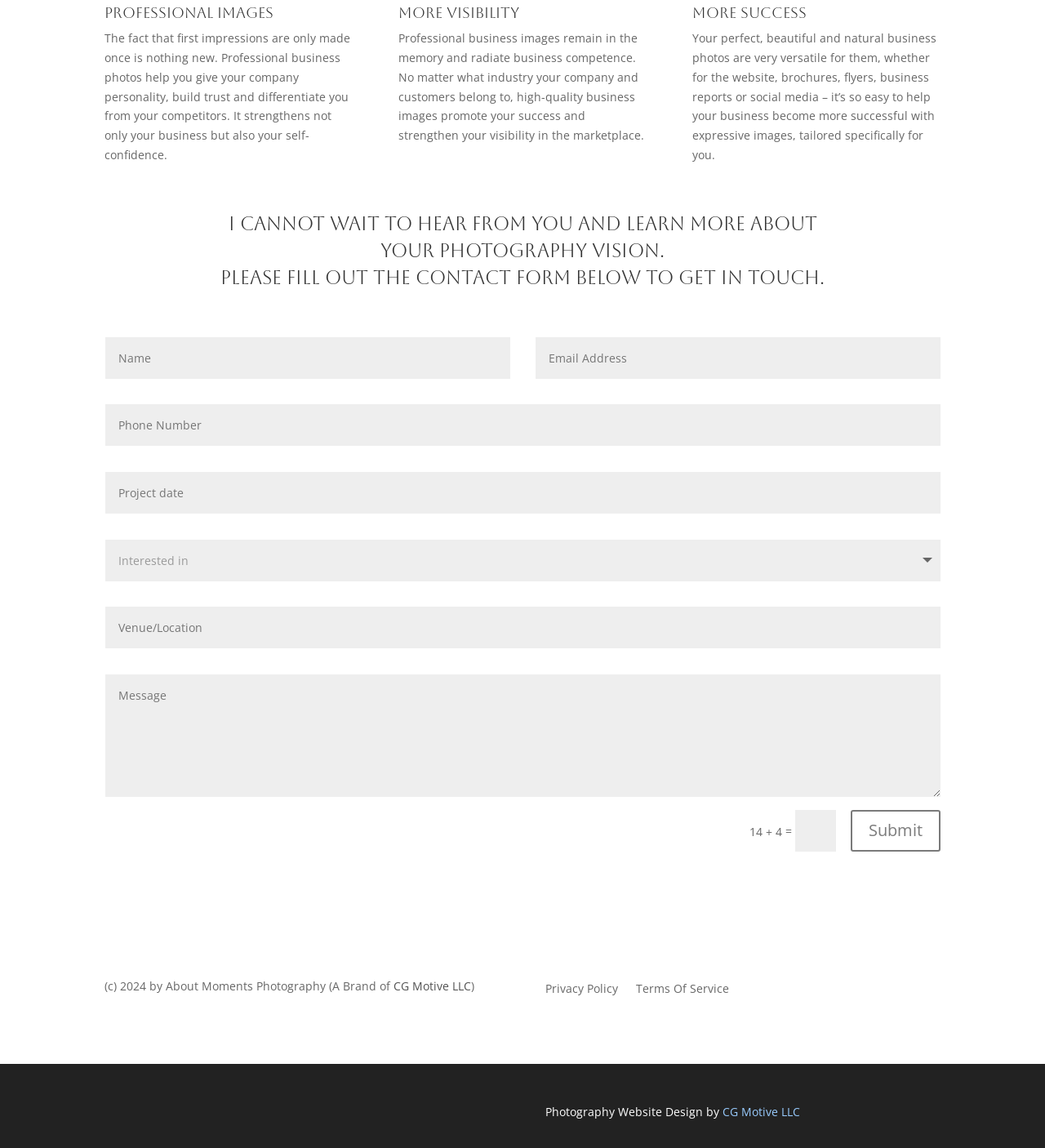Locate the bounding box coordinates of the clickable area needed to fulfill the instruction: "Submit a search query".

None